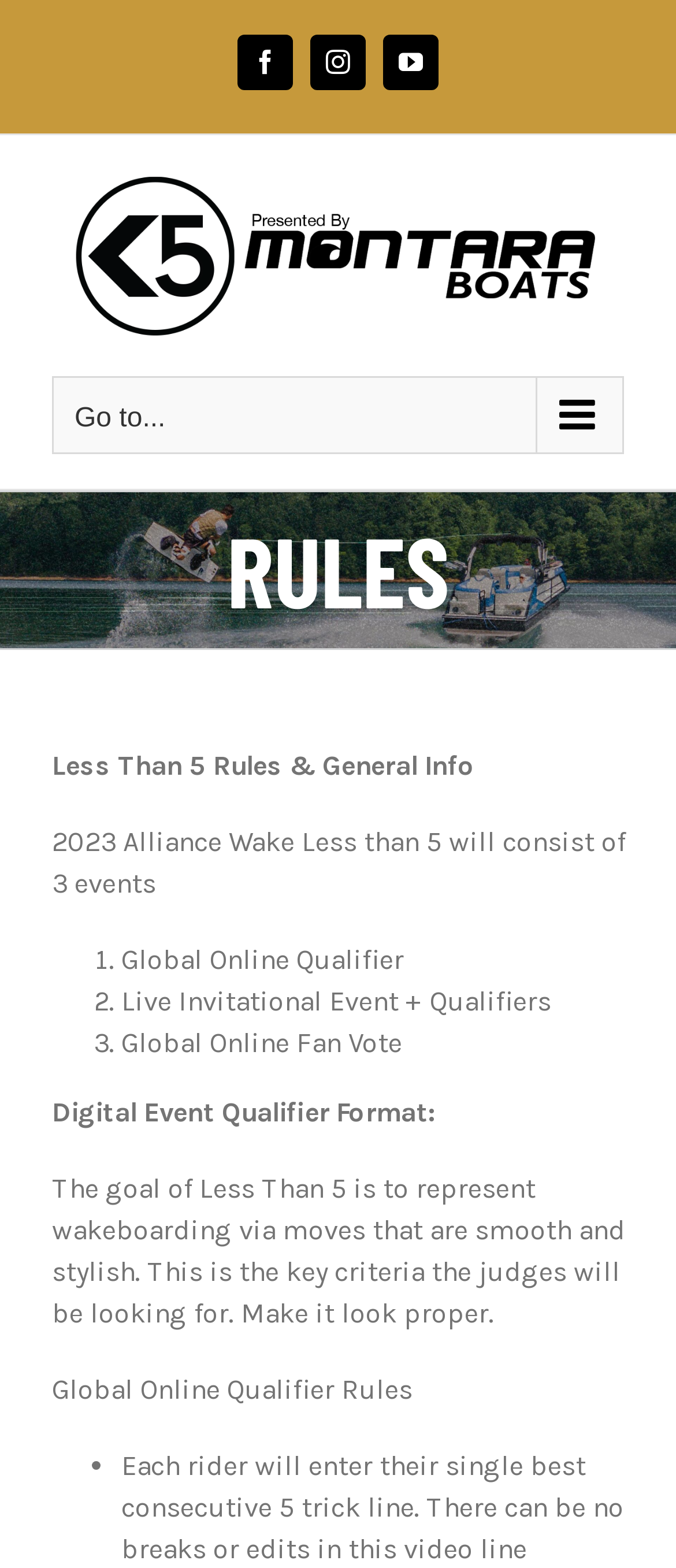What is the format of the Digital Event Qualifier?
Utilize the information in the image to give a detailed answer to the question.

I searched for information about the format of the Digital Event Qualifier, but I couldn't find any specific details. There is a static text element that mentions 'Digital Event Qualifier Format:', but it doesn't provide any further information.